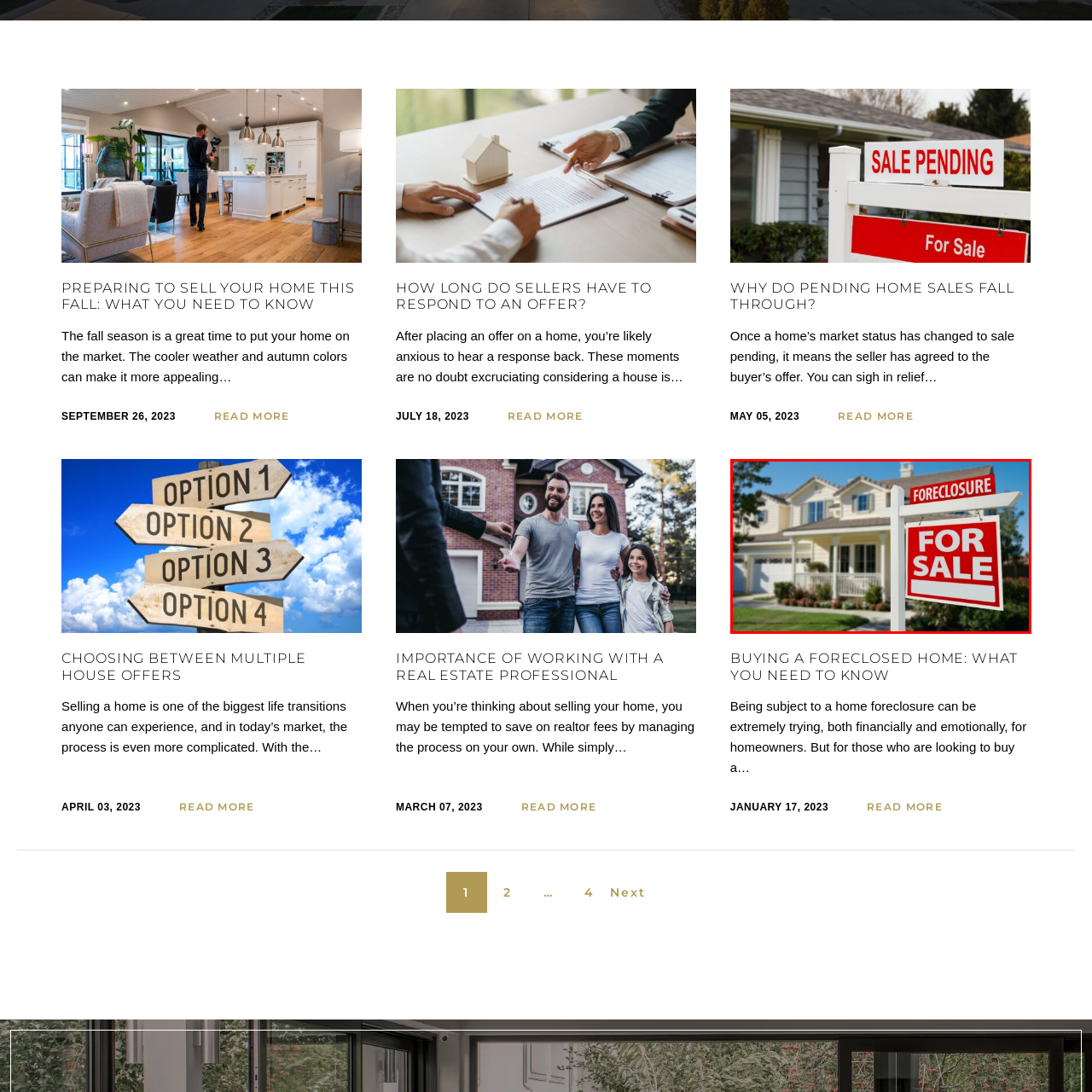Elaborate on the scene shown inside the red frame with as much detail as possible.

The image features a real estate sign prominently displaying the words "FORECLOSURE" at the top and "FOR SALE" below. This sign is set against a backdrop of a charming house, likely indicating that the property is being sold following a foreclosure process. The house has a light-colored facade, a well-maintained front yard surrounded by shrubs and flowers, and a spacious porch, suggesting it is an attractive opportunity for potential buyers. This imagery highlights the complexities and emotional challenges often associated with foreclosure, a key theme in real estate discussions, including the related article titled "Buying a Foreclosed Home: What You Need to Know."